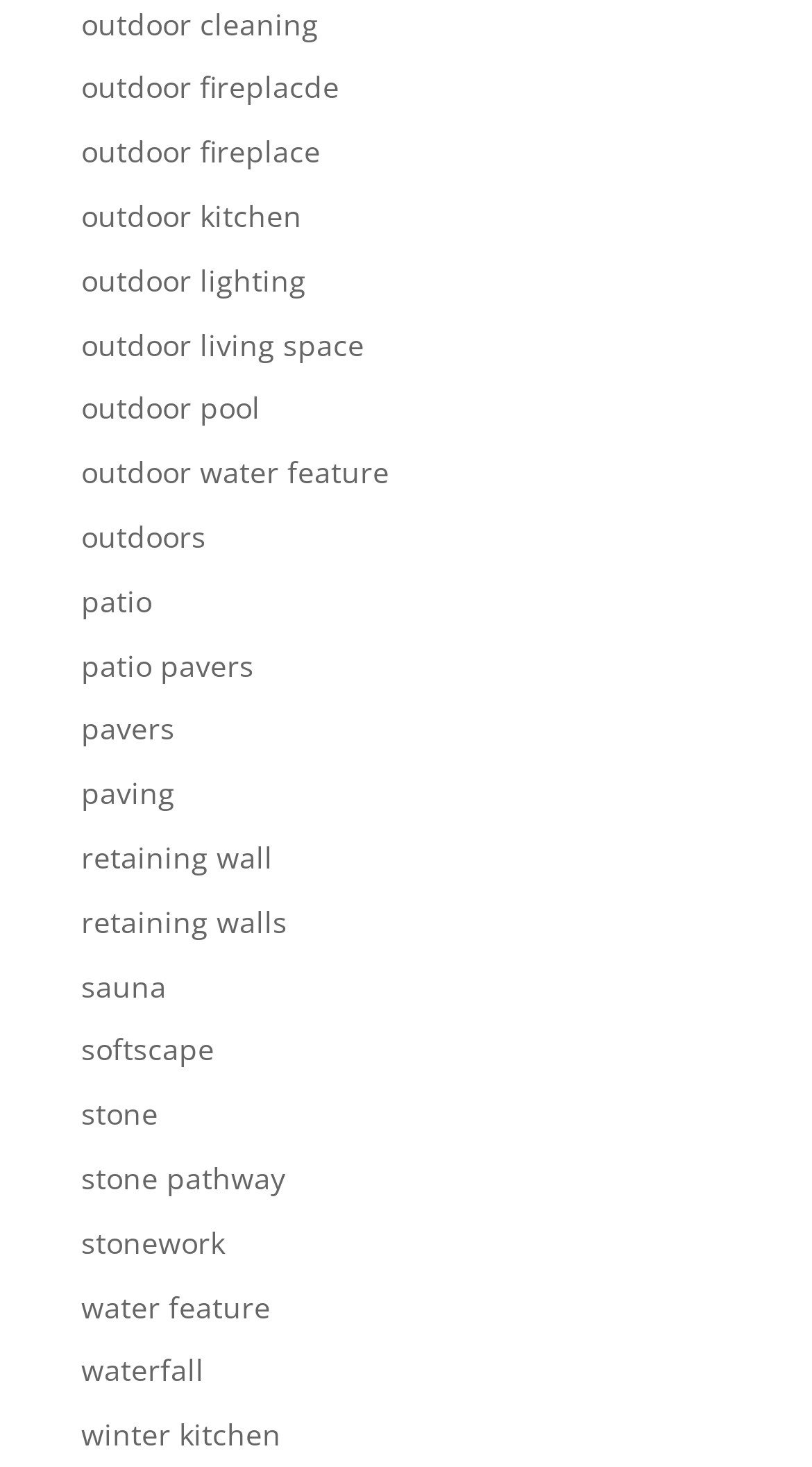Use a single word or phrase to answer the following:
What is the common theme among all the links?

outdoor features